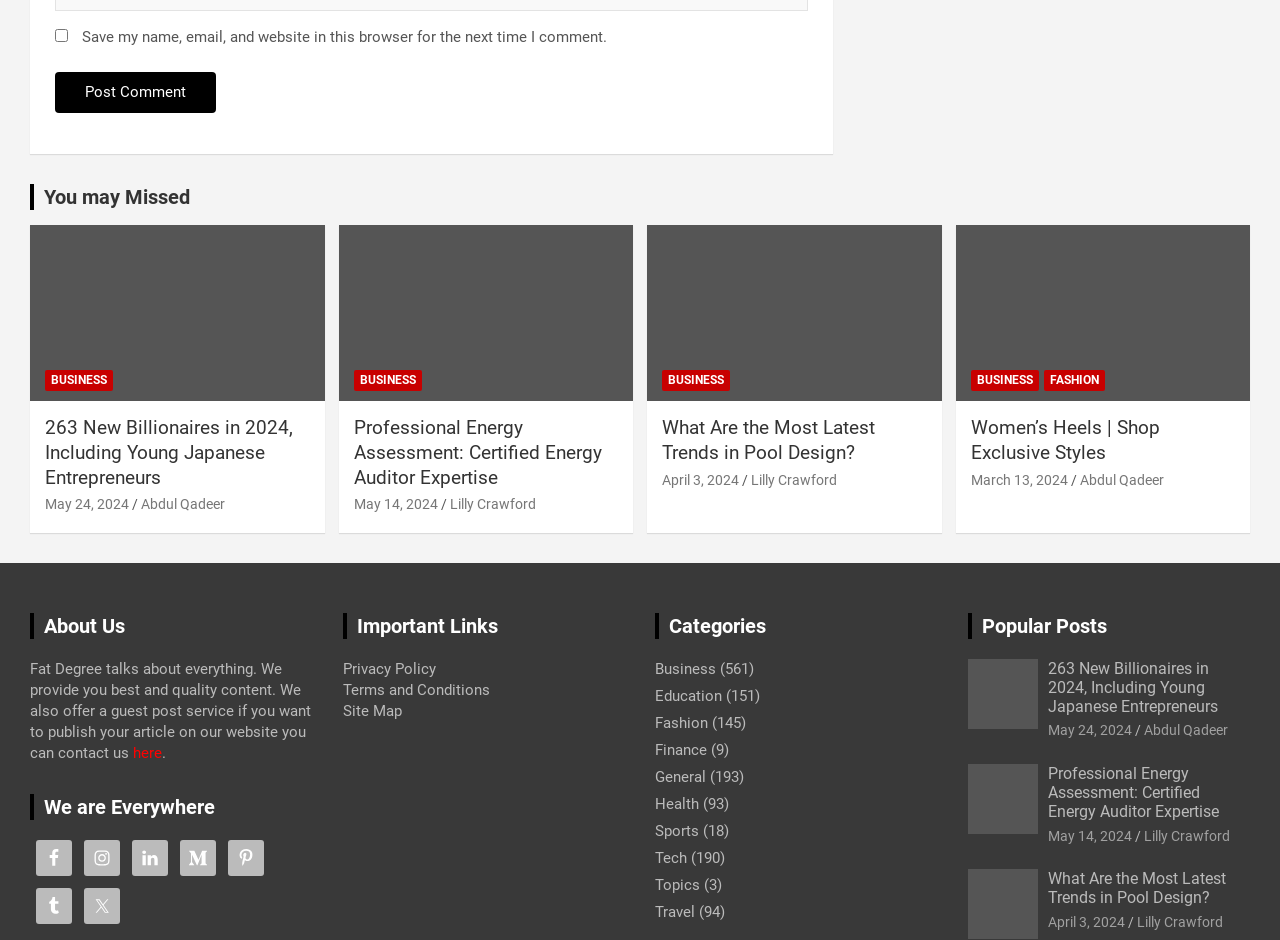Point out the bounding box coordinates of the section to click in order to follow this instruction: "Read about 263 new billionaires in 2024".

[0.035, 0.443, 0.229, 0.52]